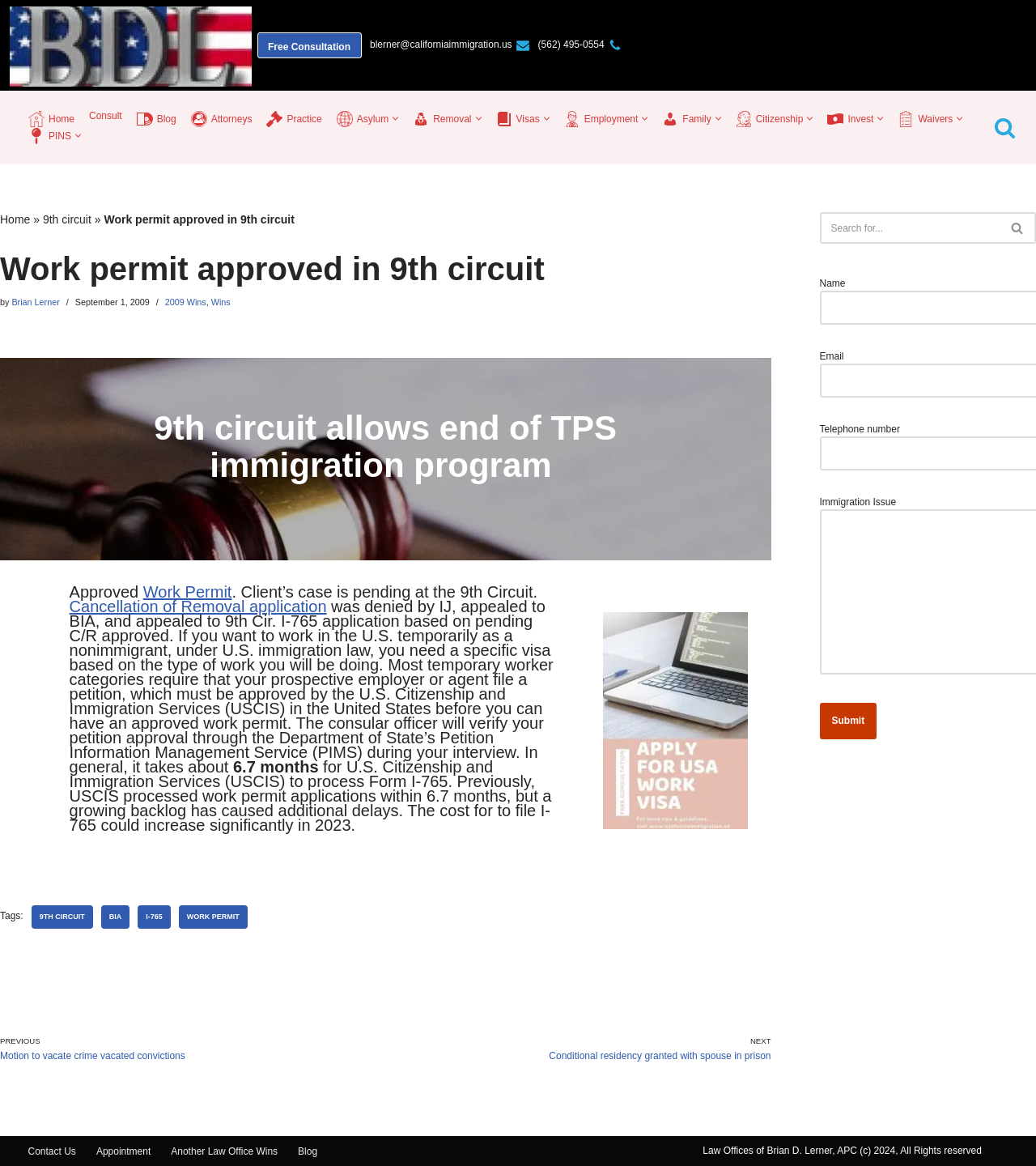What is the topic of the main article?
Look at the image and answer the question with a single word or phrase.

Work permit approved in 9th circuit